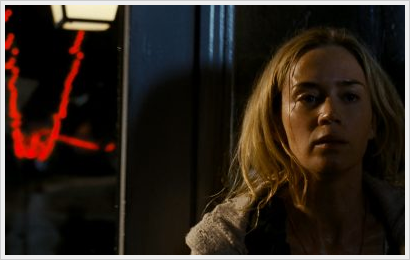Offer a detailed narrative of the scene shown in the image.

In this gripping still from the film "A Quiet Place," we see Evelyn Abbott, portrayed by Emily Blunt, in a moment of tense vulnerability. Standing against a dark backdrop, her expression conveys a mix of fear and determination, accentuated by her disheveled hair and bare complexion, hinting at the struggles she faces in a post-apocalyptic world. Behind her, striking red neon light glows, possibly the remnants of a once-bustling life, contrasting sharply with the foreboding atmosphere surrounding her. This image captures the essence of the film—a haunting exploration of survival and the bonds of family amidst profound adversity. The tension in her gaze invites viewers into the emotional depths of the story, where every sound could herald danger.